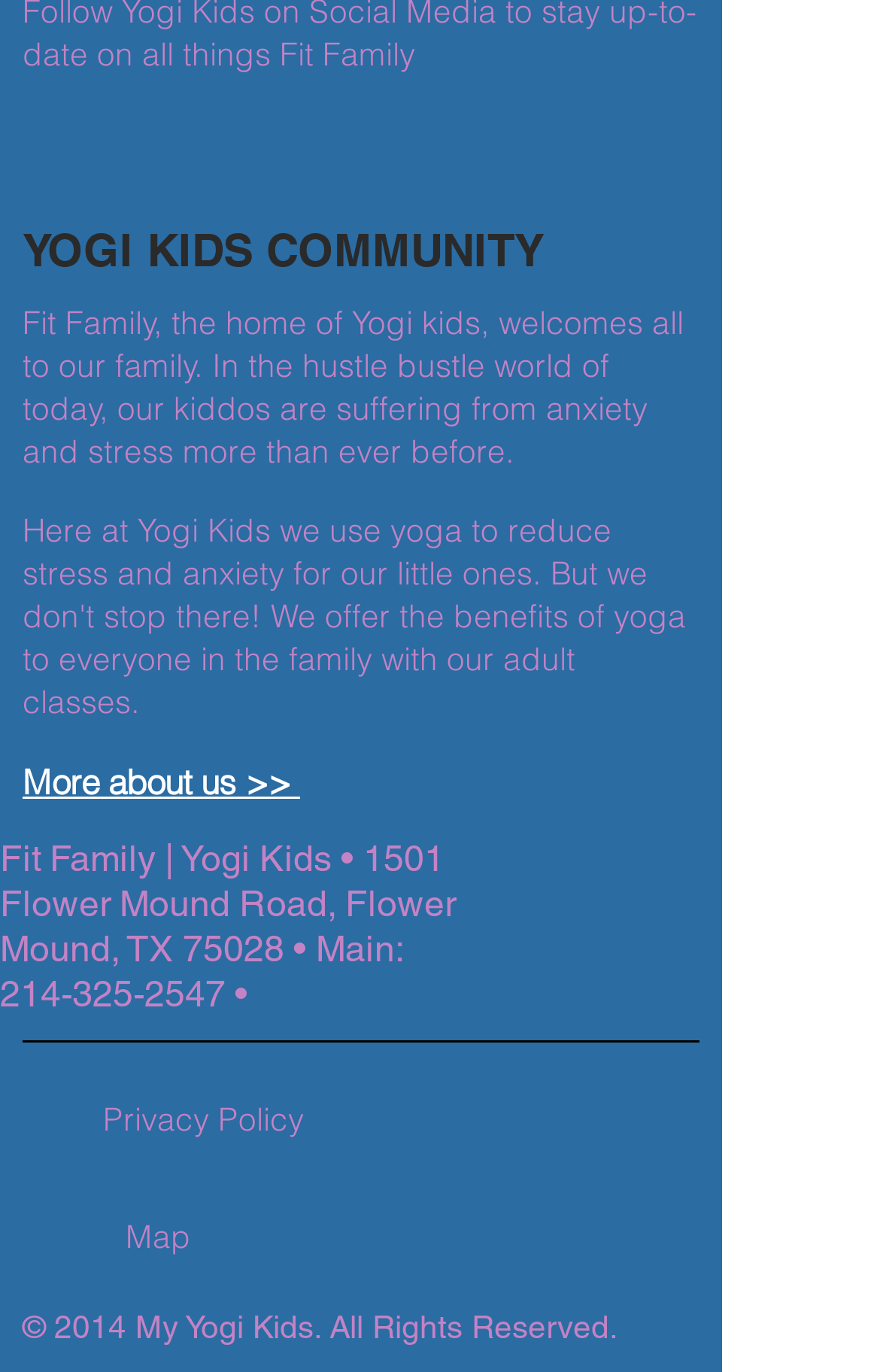What is the address of Fit Family?
Provide a fully detailed and comprehensive answer to the question.

The address of Fit Family can be found in the StaticText element, which is 'Fit Family | Yogi Kids • 1501 Flower Mound Road, Flower Mound, TX 75028 • Main:'.